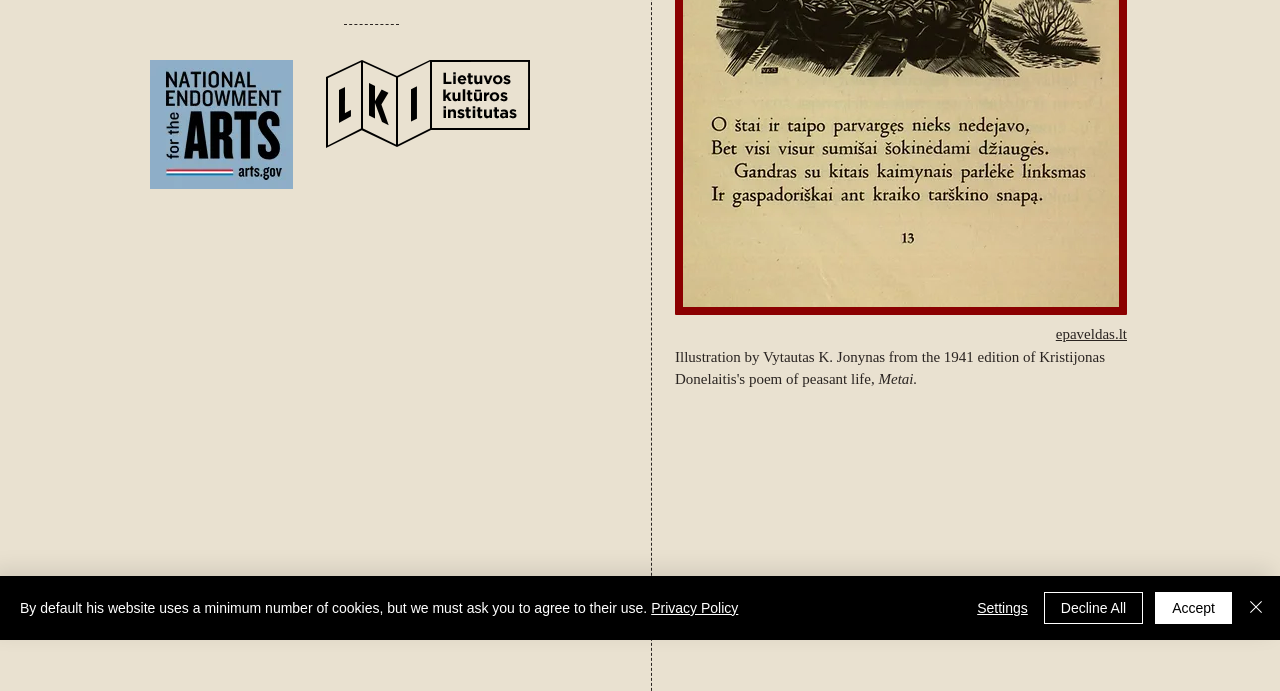Using the provided element description: "epaveldas.lt", determine the bounding box coordinates of the corresponding UI element in the screenshot.

[0.825, 0.472, 0.88, 0.495]